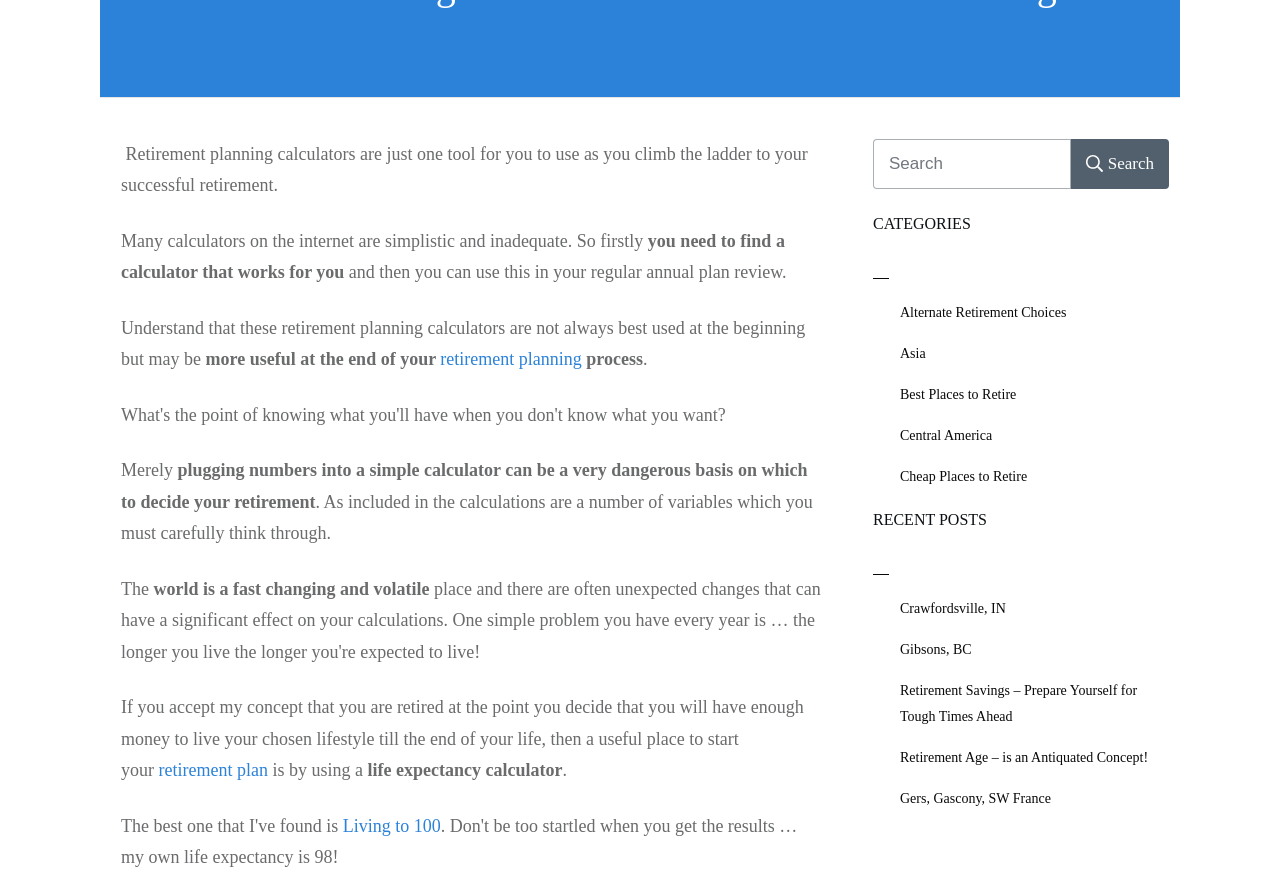Using the description: "Cheap Places to Retire", identify the bounding box of the corresponding UI element in the screenshot.

[0.703, 0.53, 0.802, 0.559]